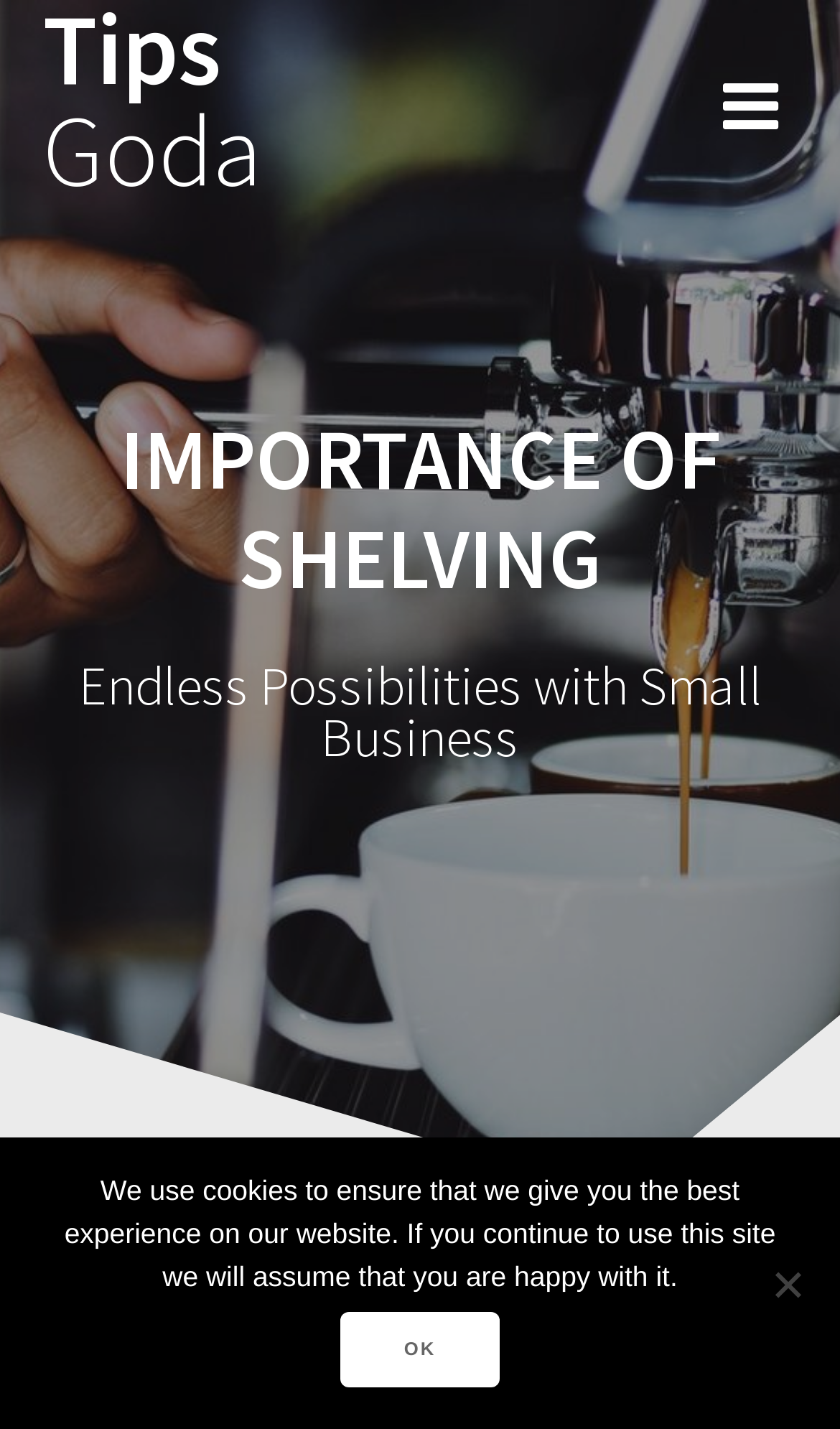Identify the bounding box for the described UI element. Provide the coordinates in (top-left x, top-left y, bottom-right x, bottom-right y) format with values ranging from 0 to 1: Tips Goda

[0.05, 0.0, 0.32, 0.141]